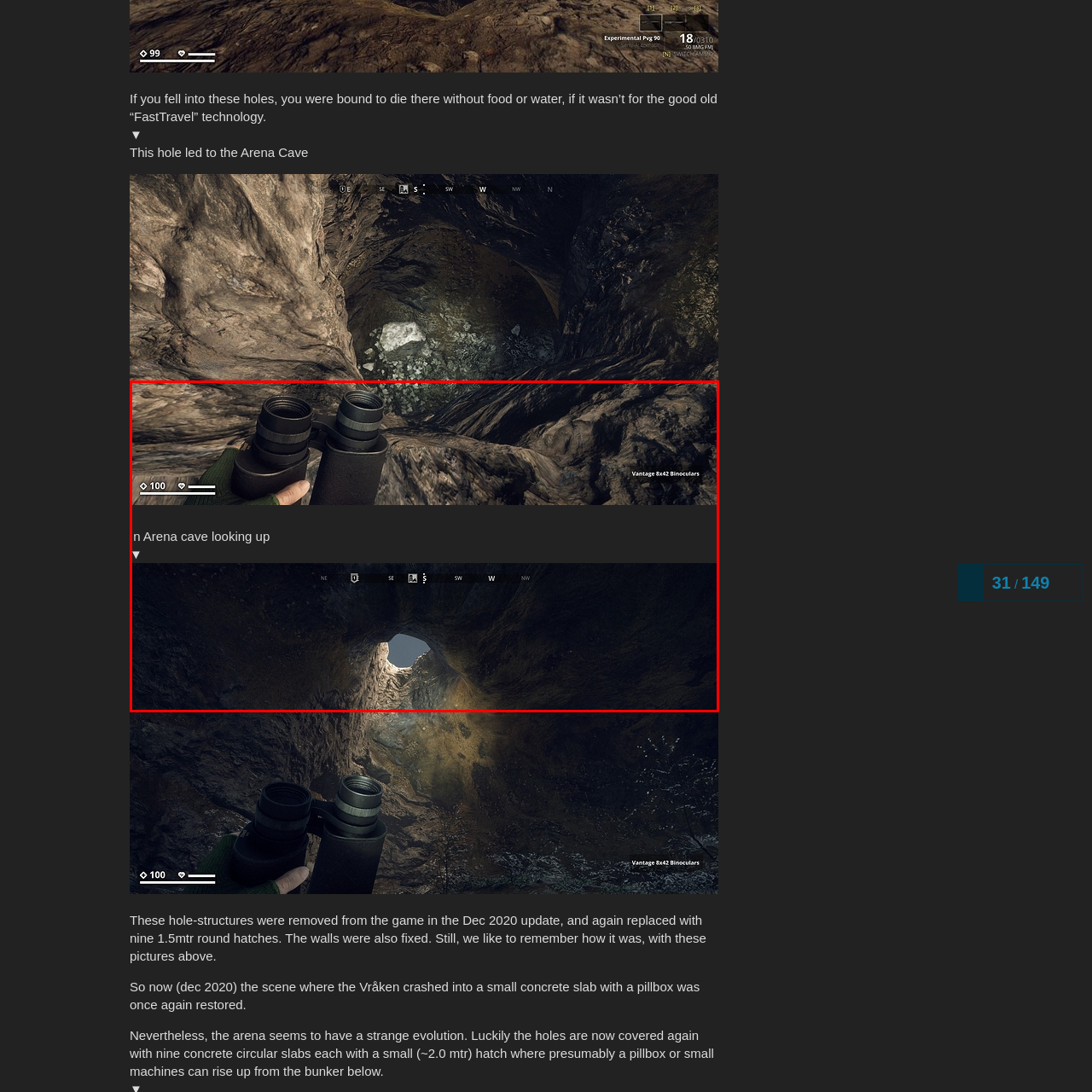Look at the image segment within the red box, What is the brand and model of the binoculars the player is holding? Give a brief response in one word or phrase.

Vantage 8x42